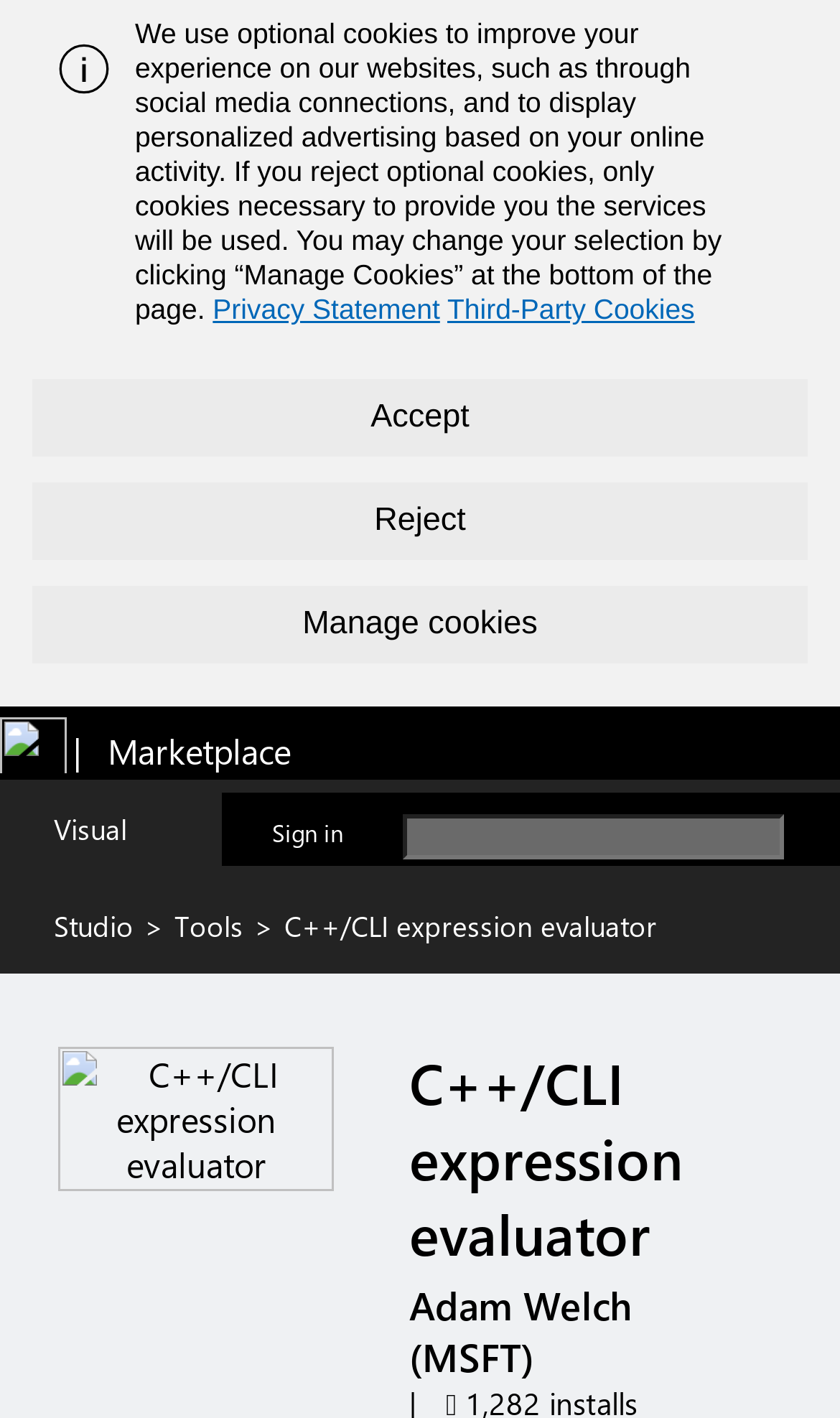Given the element description Contents, identify the bounding box coordinates for the UI element on the webpage screenshot. The format should be (top-left x, top-left y, bottom-right x, bottom-right y), with values between 0 and 1.

None